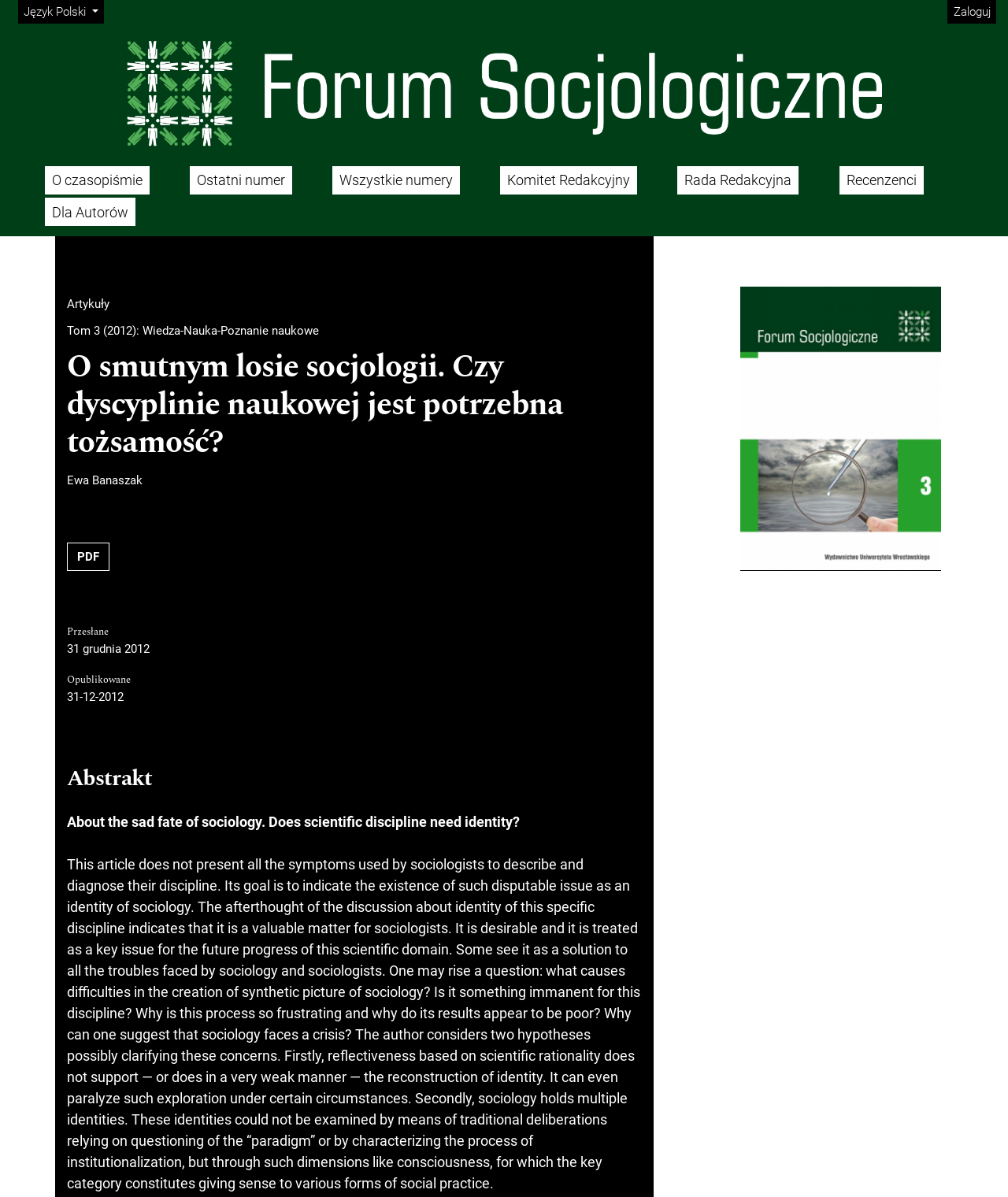Who is the author of the article?
Answer the question with a single word or phrase by looking at the picture.

Ewa Banaszak